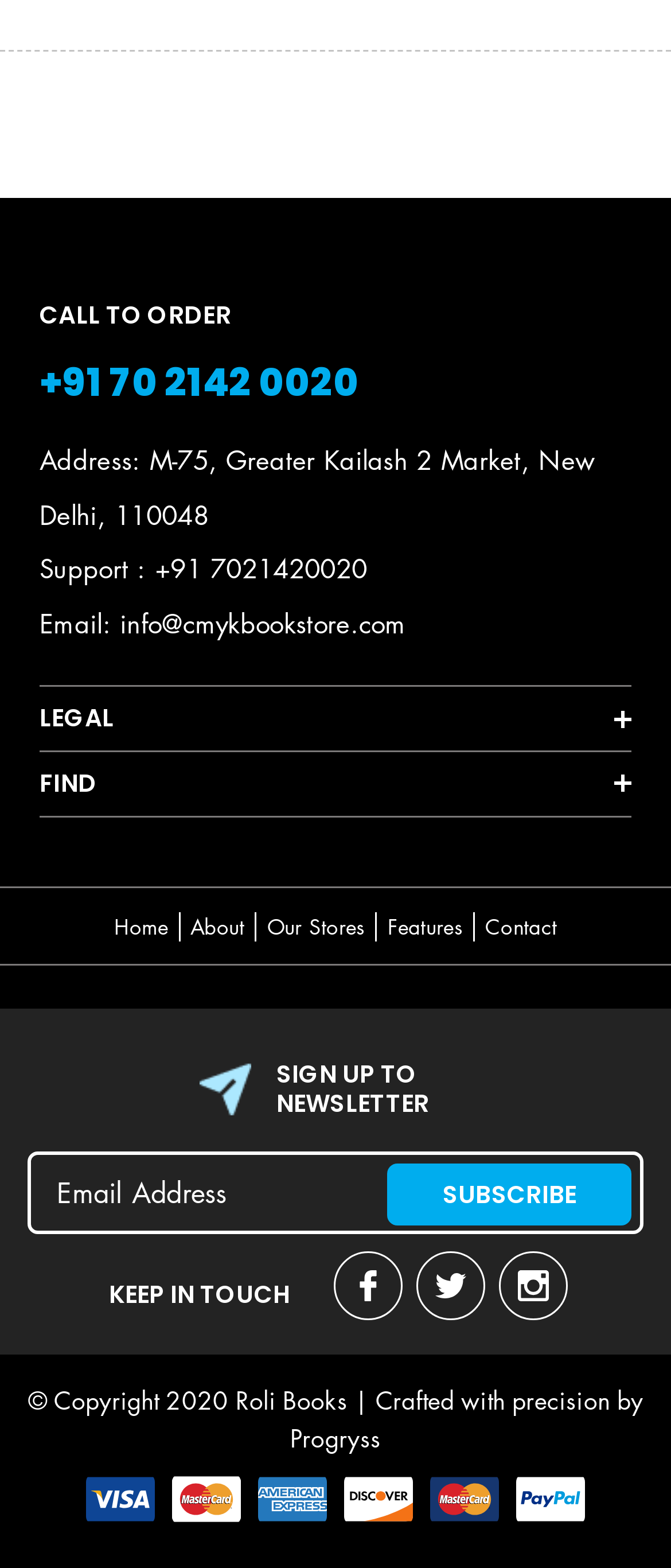Kindly provide the bounding box coordinates of the section you need to click on to fulfill the given instruction: "Click the 'Contact' link".

[0.708, 0.582, 0.845, 0.6]